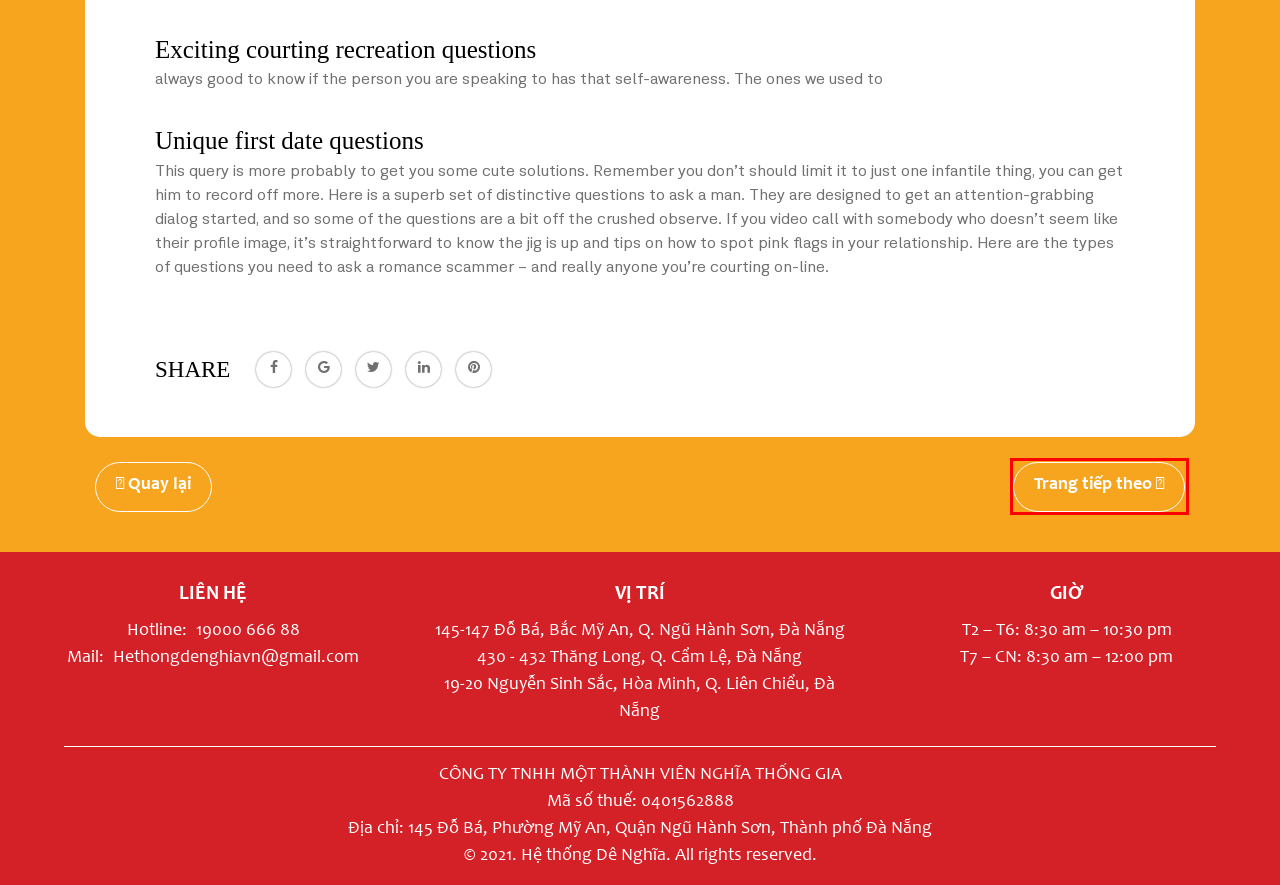Given a screenshot of a webpage with a red bounding box, please pick the webpage description that best fits the new webpage after clicking the element inside the bounding box. Here are the candidates:
A. Hệ Thống Dê Nghĩa
B. Love at First Chat: Our ImLive Review!
C. Câu chuyện Dê Nghĩa
D. 20 Best Relationship Apps For Singles In 2023, Per Relationship Experts
E. Vị trí
F. Use Norwegian Lady Such As For Instance A Career
G. Đặt bàn
H. Sản phẩm

F